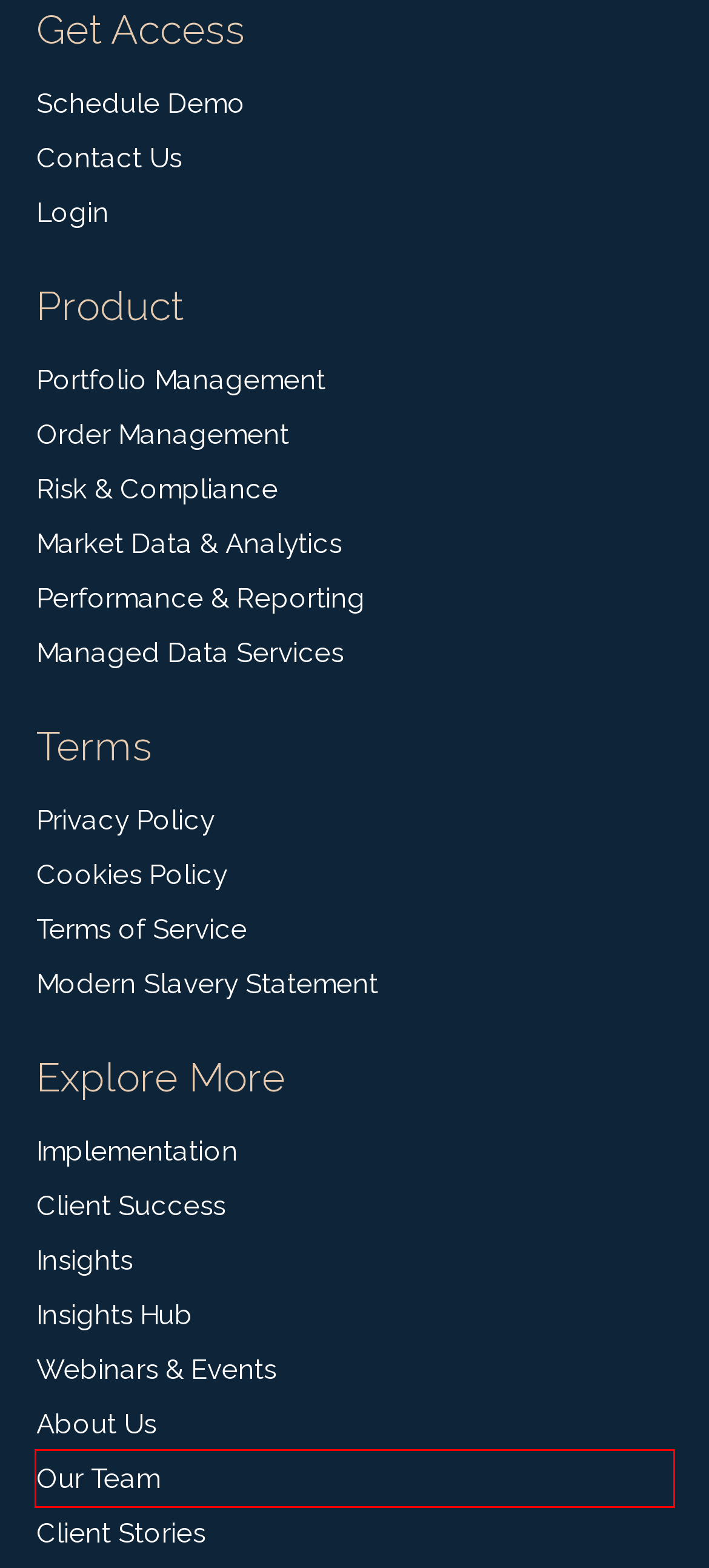Review the screenshot of a webpage containing a red bounding box around an element. Select the description that best matches the new webpage after clicking the highlighted element. The options are:
A. Fixed Income Insights with IMTC's Webinars
B. The Team Behind IMTC's Leading Asset Management Technology
C. IMTC
D. Investment Compliance Software for Asset Management Firms
E. Portfolio Performance & Reporting Technology for Asset Managers
F. Cloud-Based Managed Data Service & Integrations
G. Portfolio Management System for Fixed Income Investors
H. Client Support for IMTC's Portfolio Management Technology

B